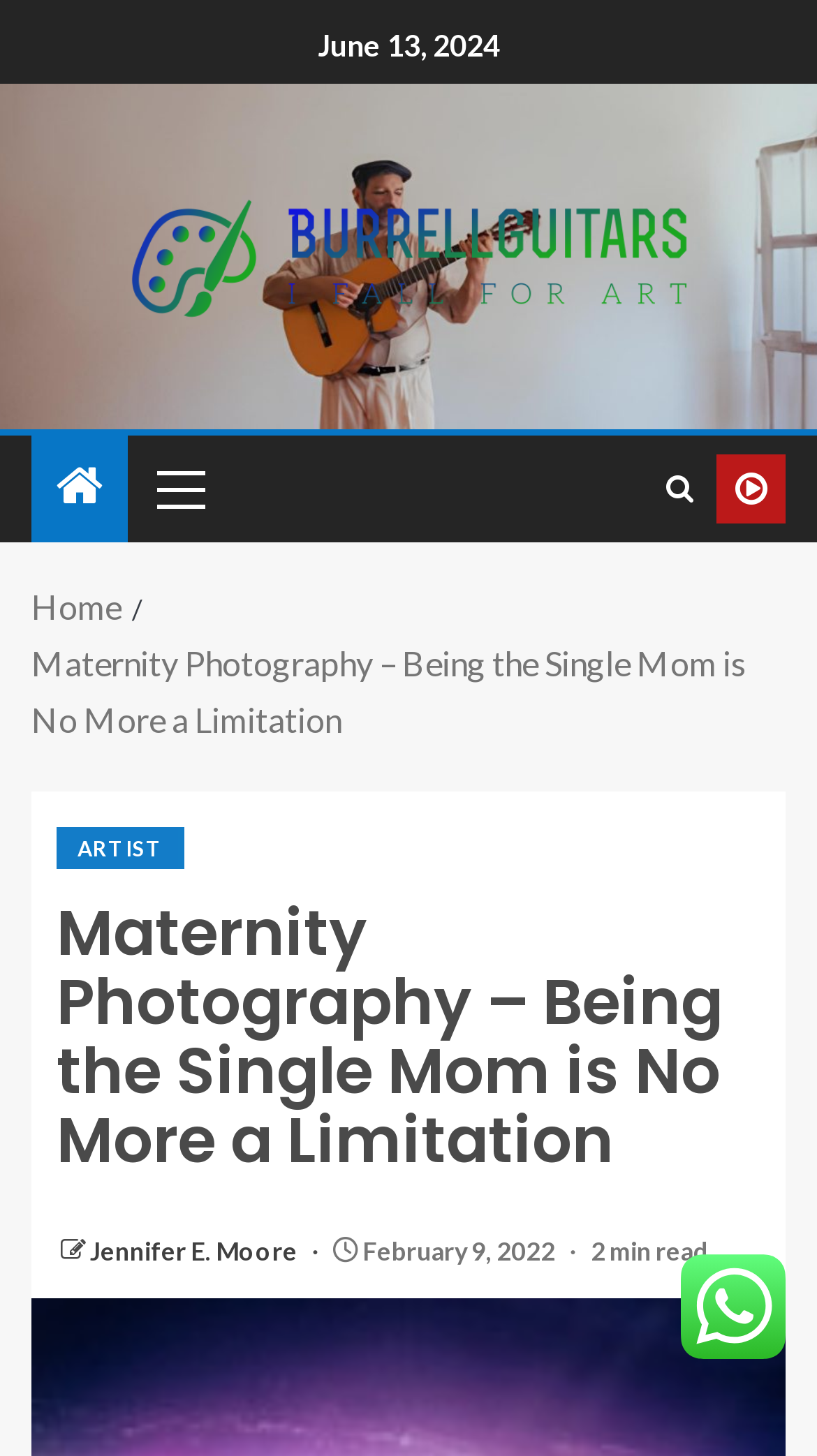Please identify the bounding box coordinates of the element on the webpage that should be clicked to follow this instruction: "Follow on Facebook". The bounding box coordinates should be given as four float numbers between 0 and 1, formatted as [left, top, right, bottom].

None